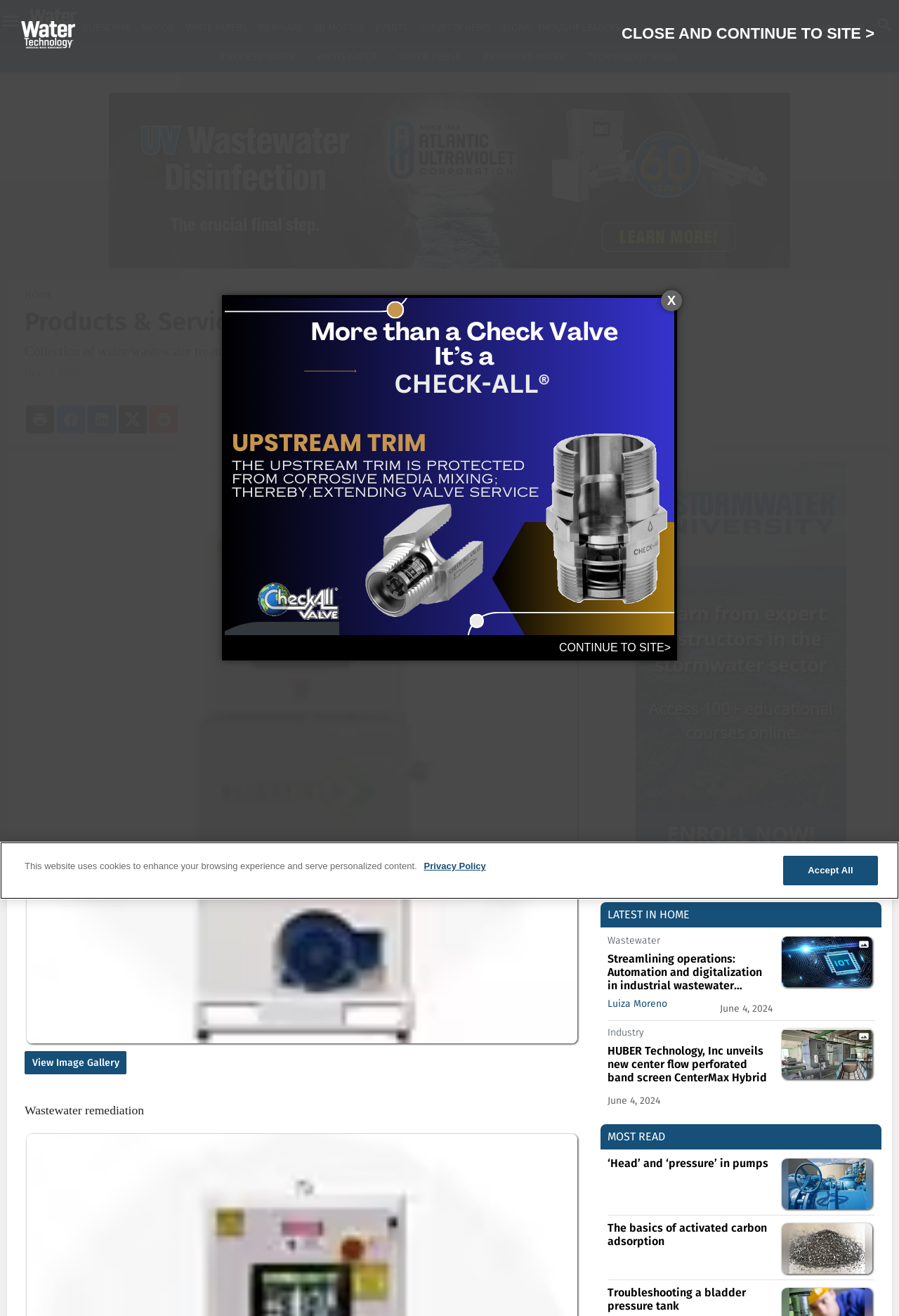Please identify the bounding box coordinates of the clickable area that will allow you to execute the instruction: "Check the 'MOST READ' section".

[0.668, 0.854, 0.98, 0.873]